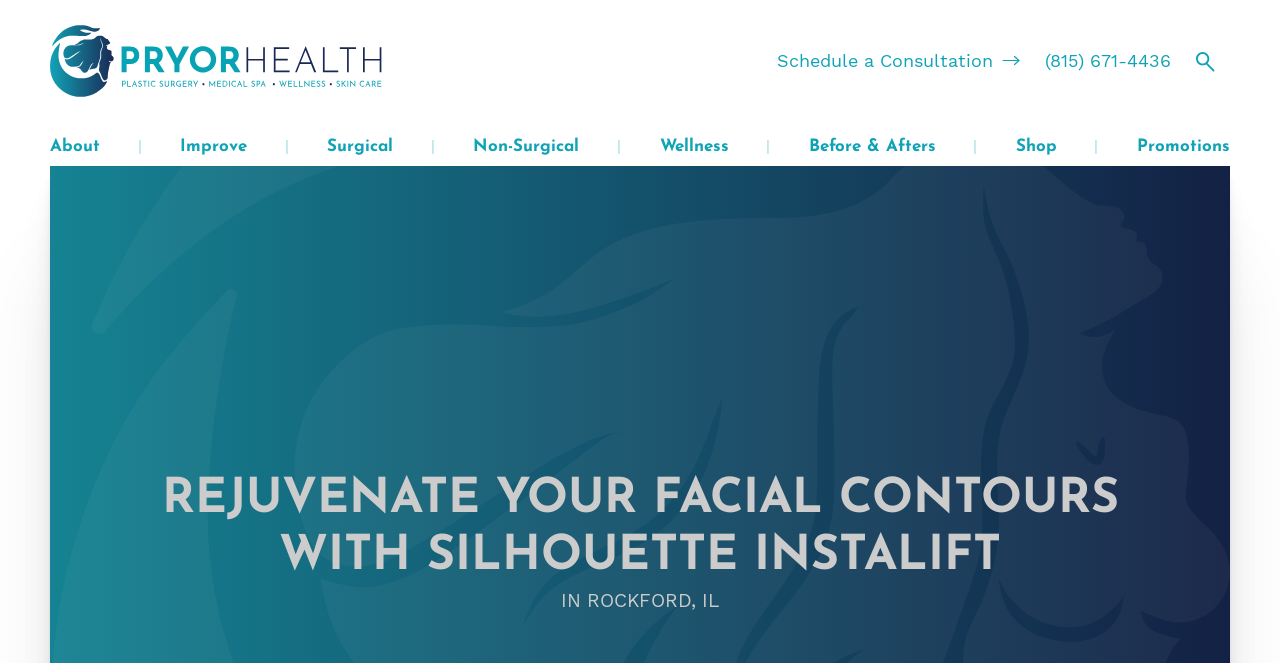Identify the headline of the webpage and generate its text content.

REJUVENATE YOUR FACIAL CONTOURS WITH SILHOUETTE INSTALIFT
IN ROCKFORD, IL